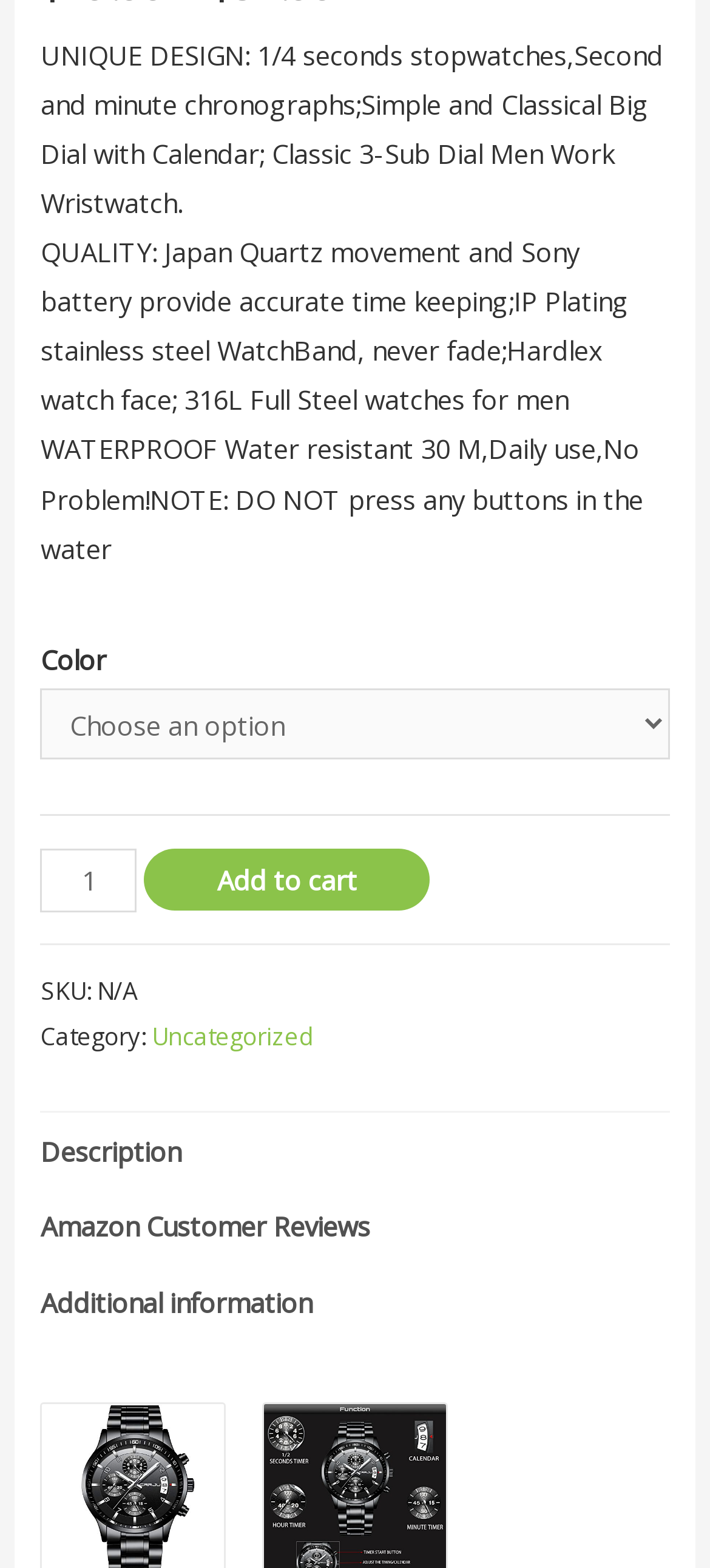Is the watch waterproof?
Based on the image, give a concise answer in the form of a single word or short phrase.

Yes